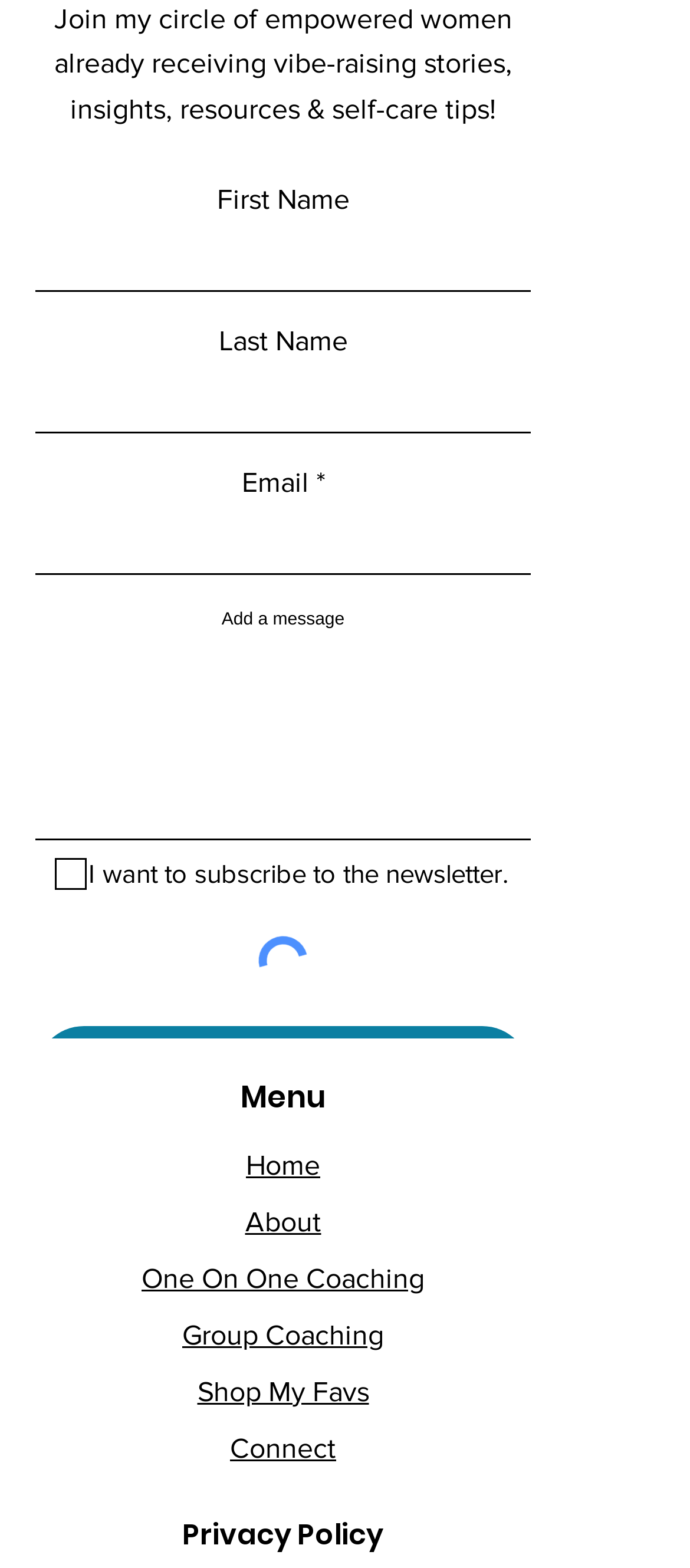Locate the bounding box coordinates of the element's region that should be clicked to carry out the following instruction: "Enter first name". The coordinates need to be four float numbers between 0 and 1, i.e., [left, top, right, bottom].

[0.051, 0.143, 0.769, 0.186]